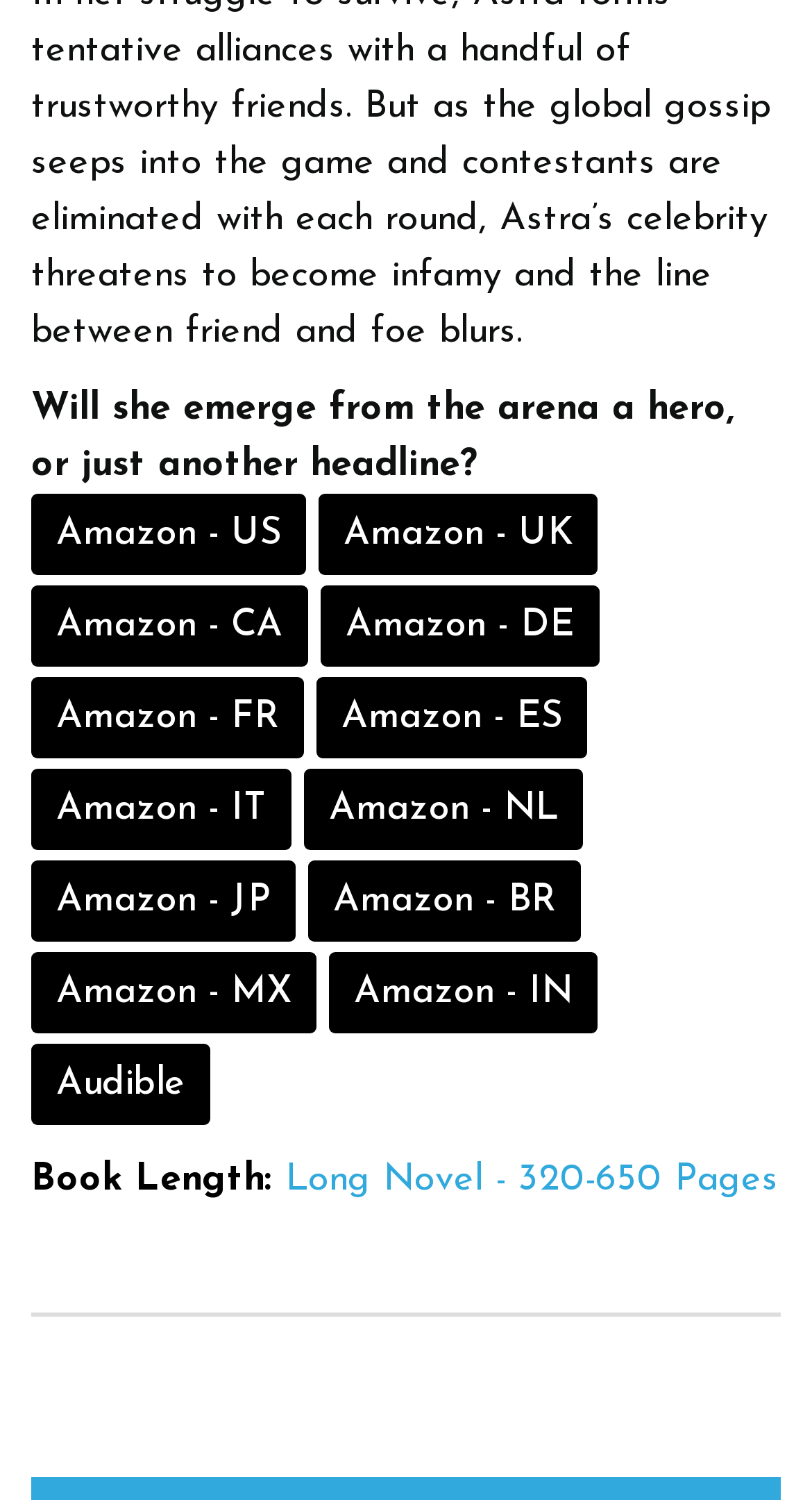What is the book length mentioned?
Based on the visual content, answer with a single word or a brief phrase.

Long Novel - 320-650 Pages